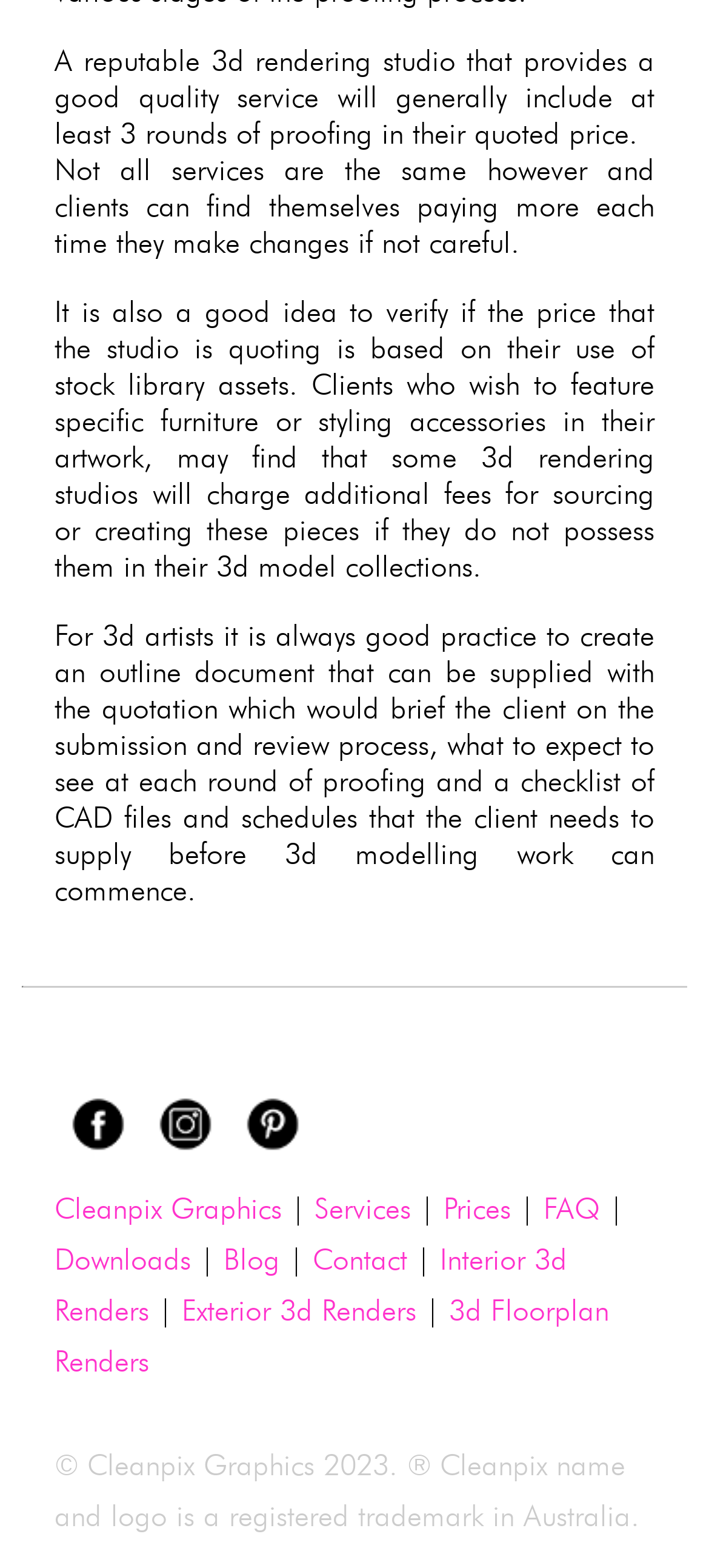How many social media links are there?
Based on the visual information, provide a detailed and comprehensive answer.

There are three social media links: 'fb', 'insta', and 'pin', which are represented by their respective icons.